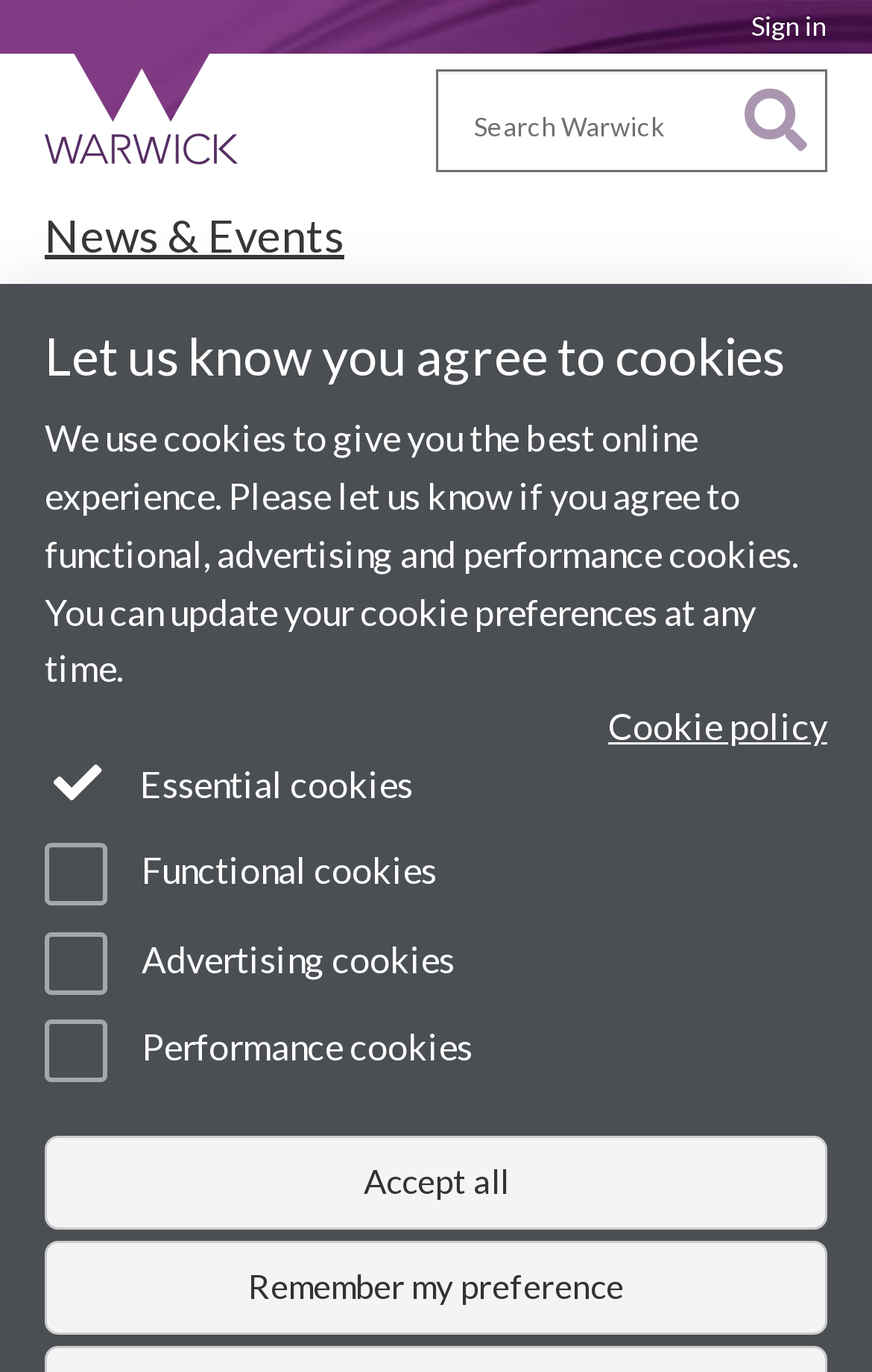Please reply to the following question with a single word or a short phrase:
What is the university's homepage?

University of Warwick homepage